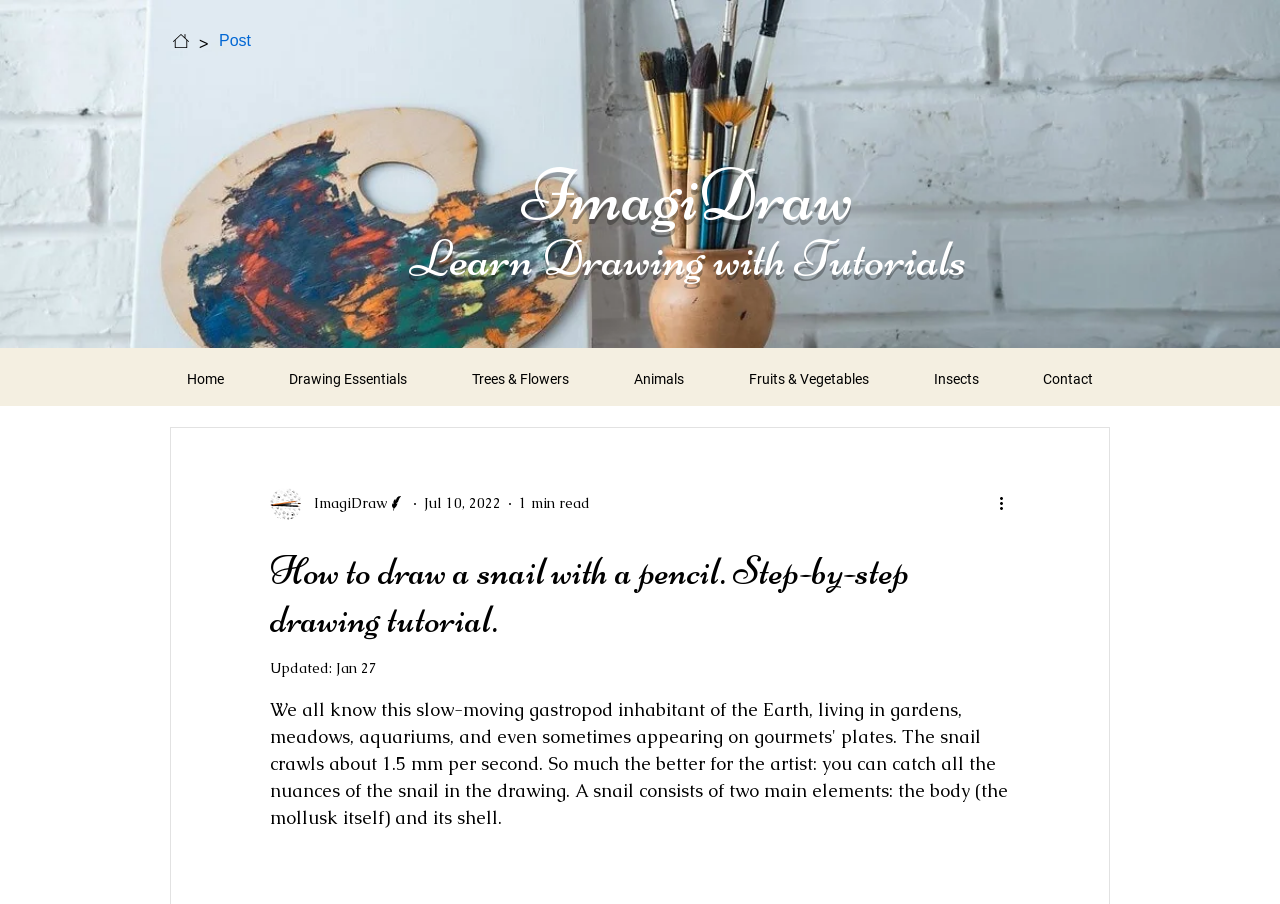Pinpoint the bounding box coordinates of the clickable area necessary to execute the following instruction: "Click the 'Post' button". The coordinates should be given as four float numbers between 0 and 1, namely [left, top, right, bottom].

[0.163, 0.025, 0.204, 0.065]